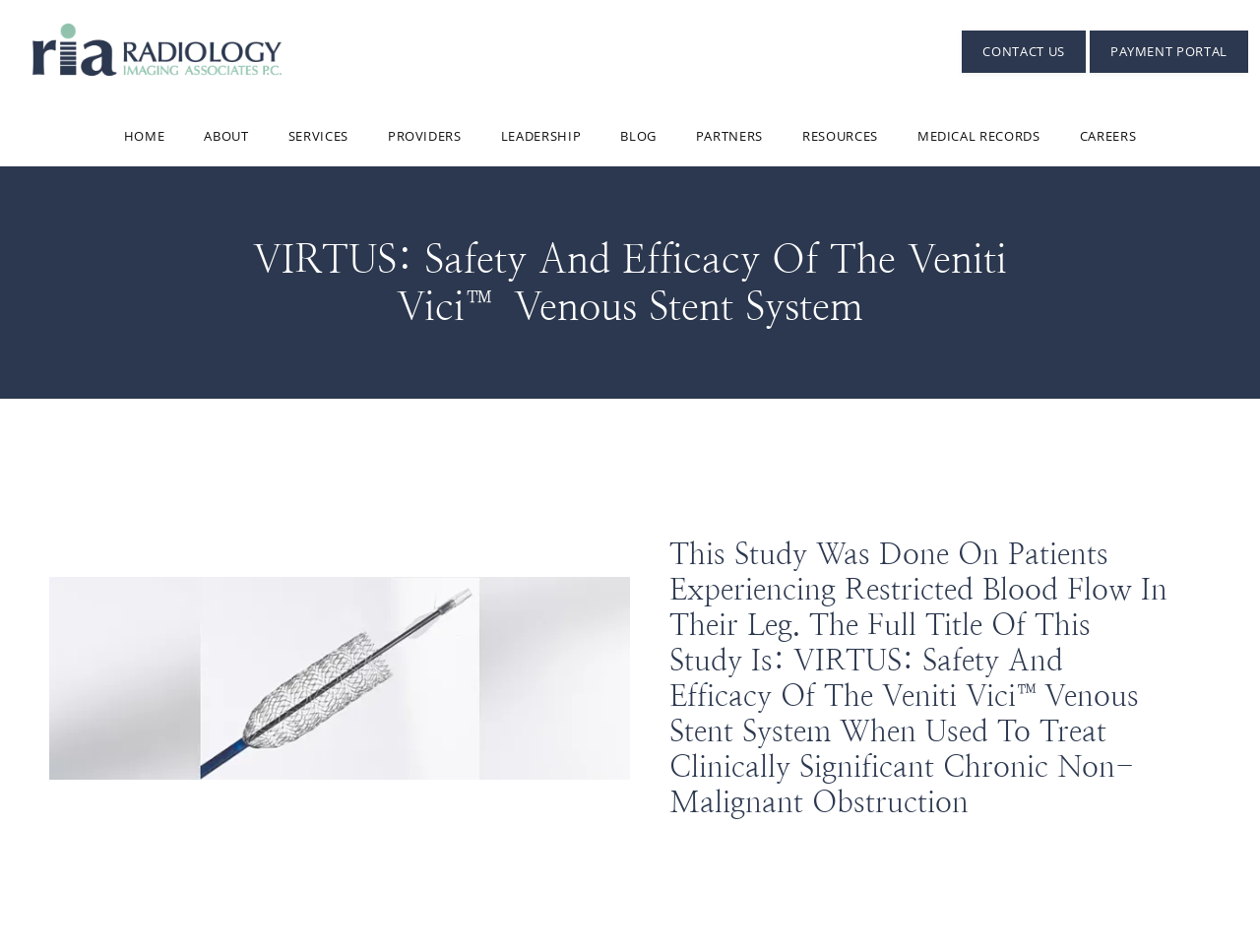Determine the bounding box for the described UI element: "Medical Records".

[0.728, 0.133, 0.826, 0.152]